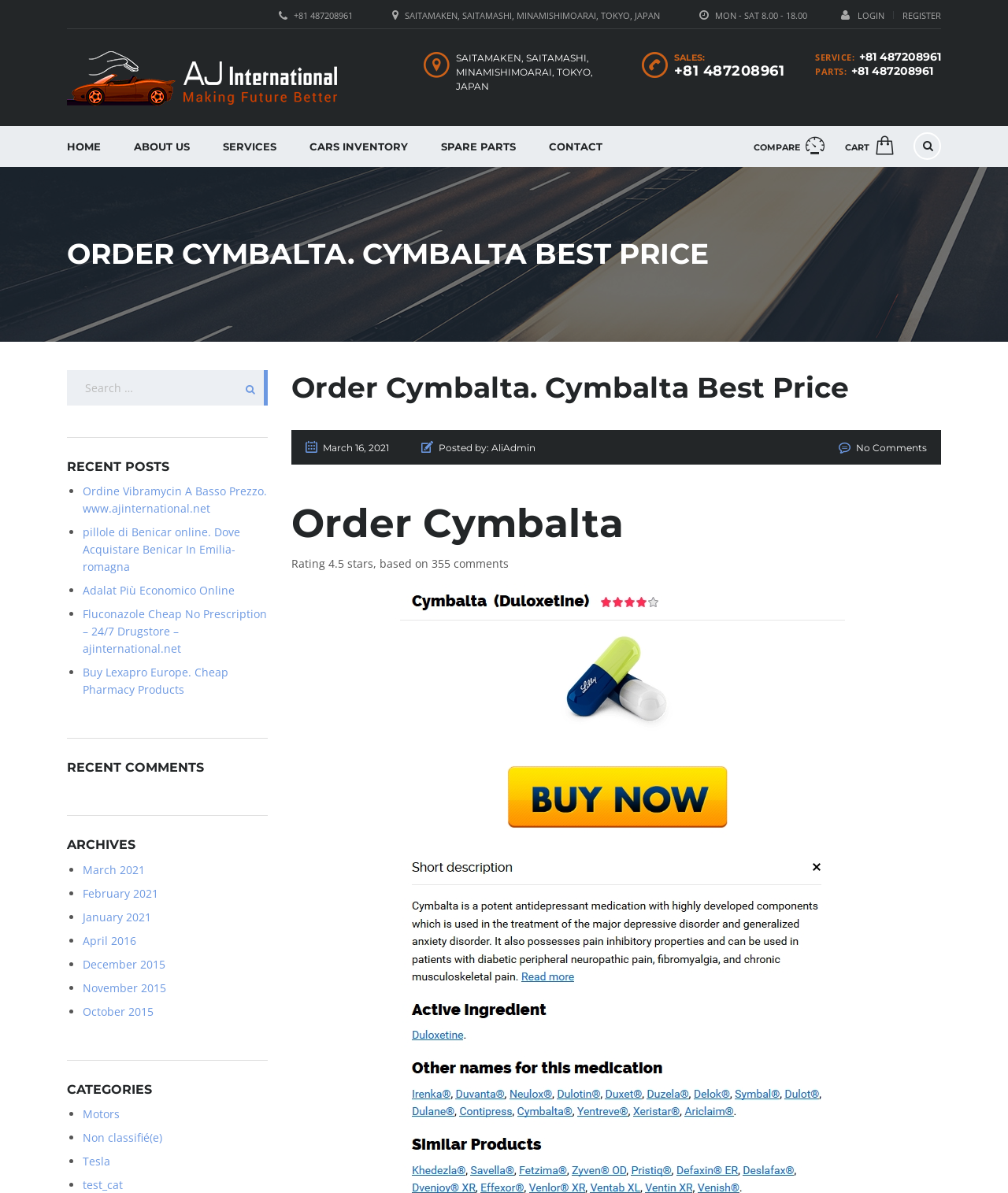Can you find the bounding box coordinates for the element that needs to be clicked to execute this instruction: "Order Cymbalta"? The coordinates should be given as four float numbers between 0 and 1, i.e., [left, top, right, bottom].

[0.289, 0.419, 0.934, 0.459]